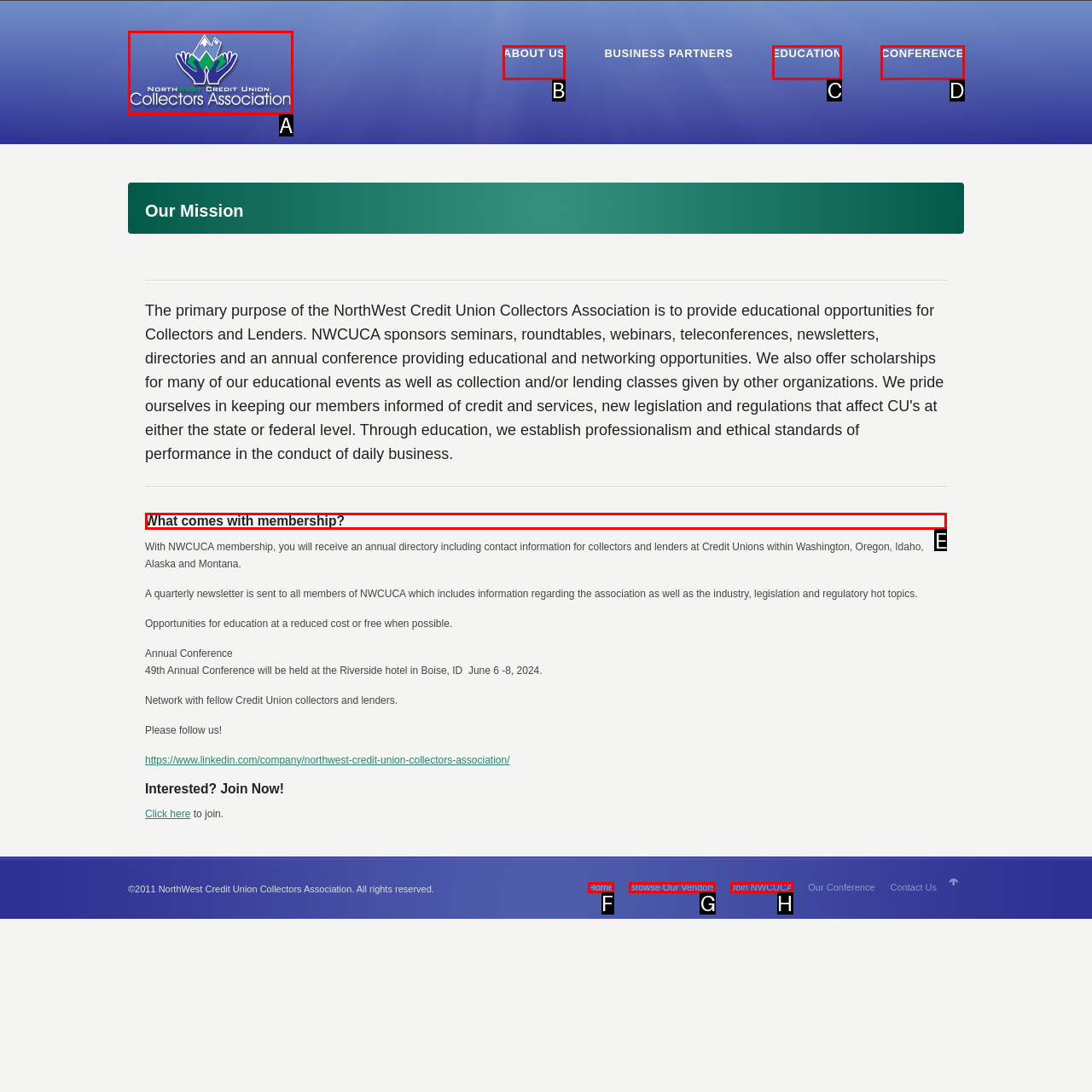Tell me which UI element to click to fulfill the given task: Read about What comes with membership?. Respond with the letter of the correct option directly.

E